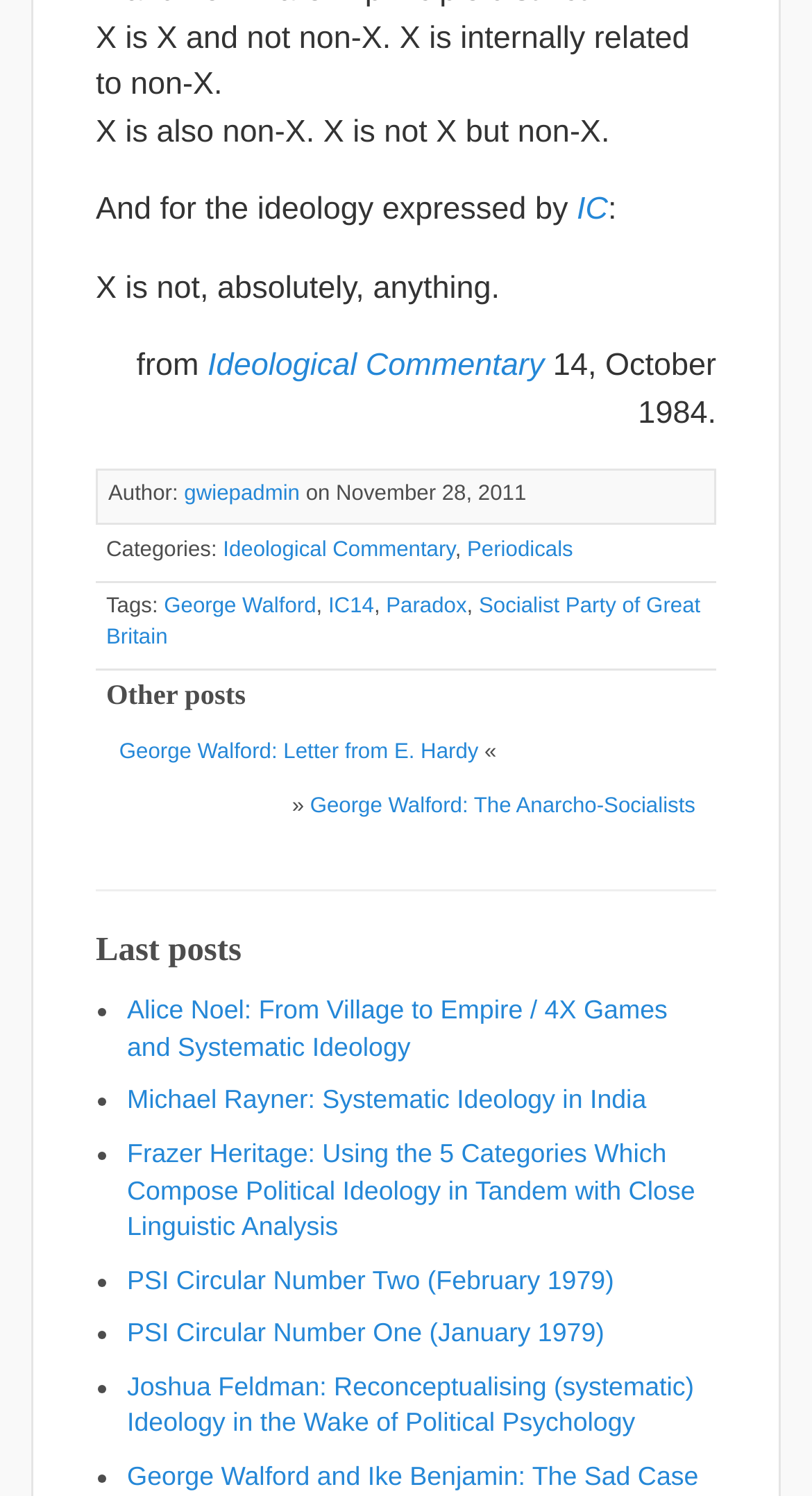Give a one-word or one-phrase response to the question:
How many posts are listed under 'Last posts'?

5